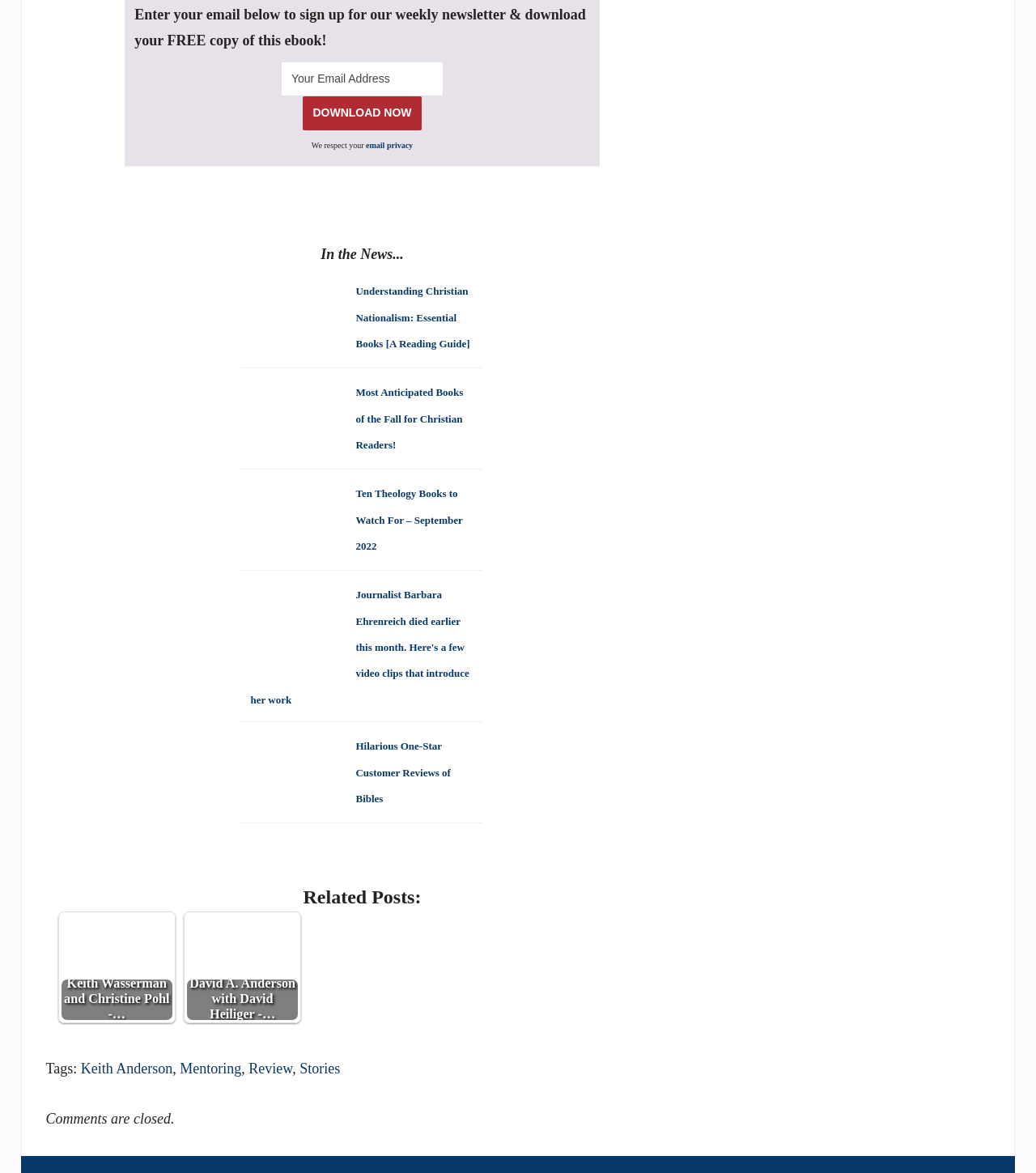Locate the bounding box coordinates of the element that should be clicked to fulfill the instruction: "Download the free ebook".

[0.293, 0.082, 0.407, 0.111]